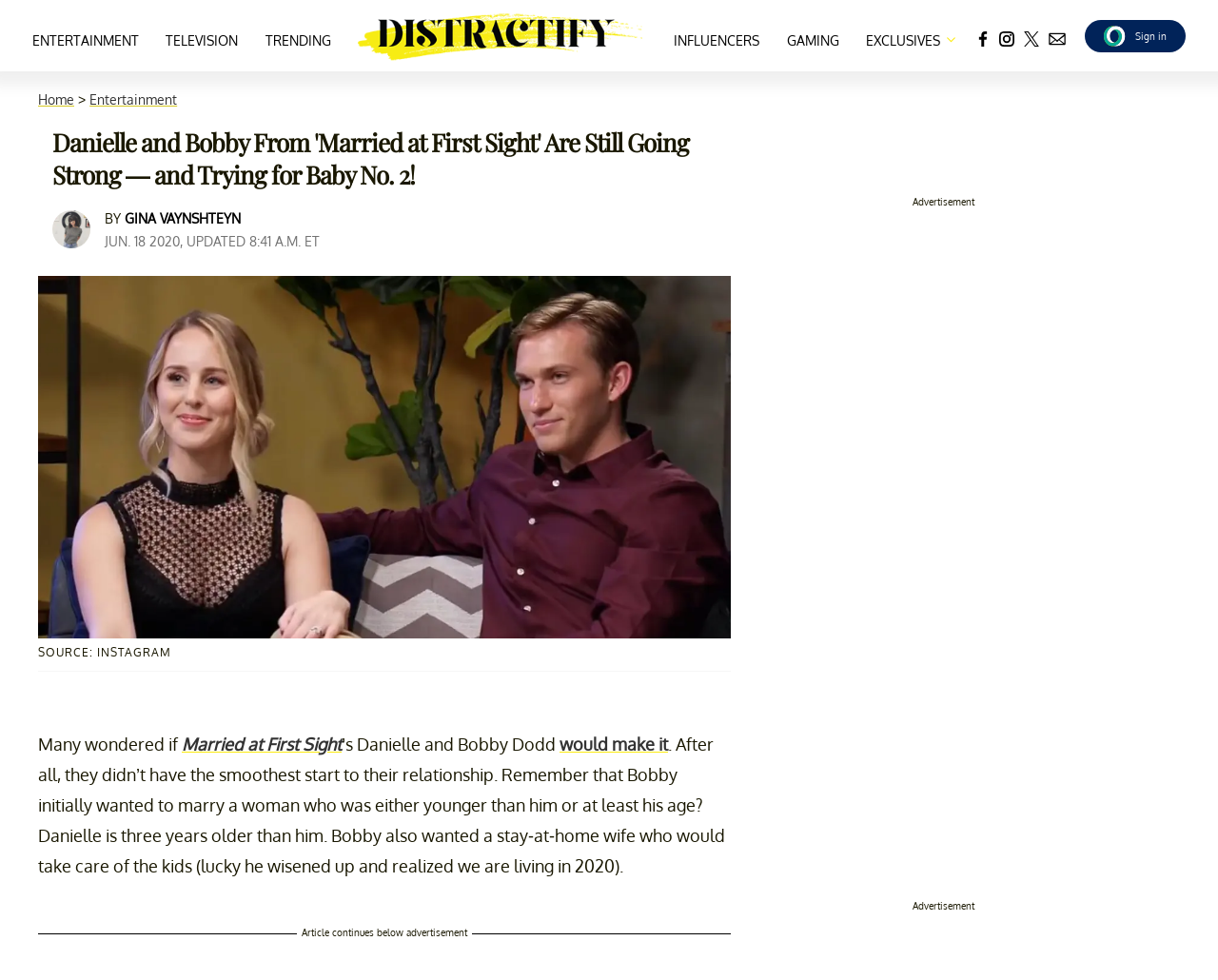How old is Danielle compared to Bobby?
Answer the question in as much detail as possible.

The article mentions that Bobby initially wanted a wife who was either younger than him or at least his age, and that Danielle is three years older than him. This information can be found in the paragraph that discusses the challenges they faced in their relationship.